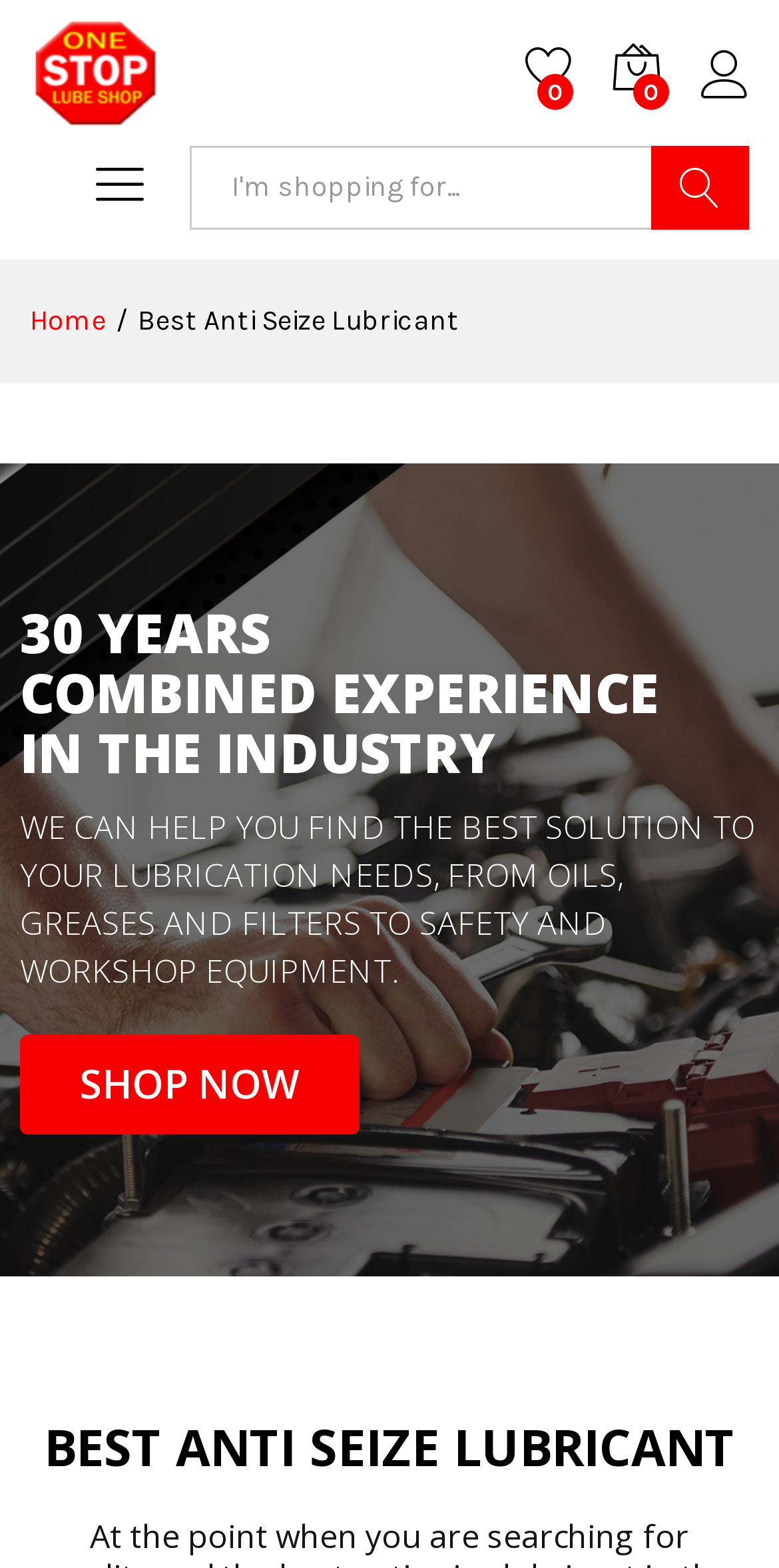Determine the bounding box coordinates for the area that needs to be clicked to fulfill this task: "Shop now". The coordinates must be given as four float numbers between 0 and 1, i.e., [left, top, right, bottom].

[0.026, 0.66, 0.462, 0.724]